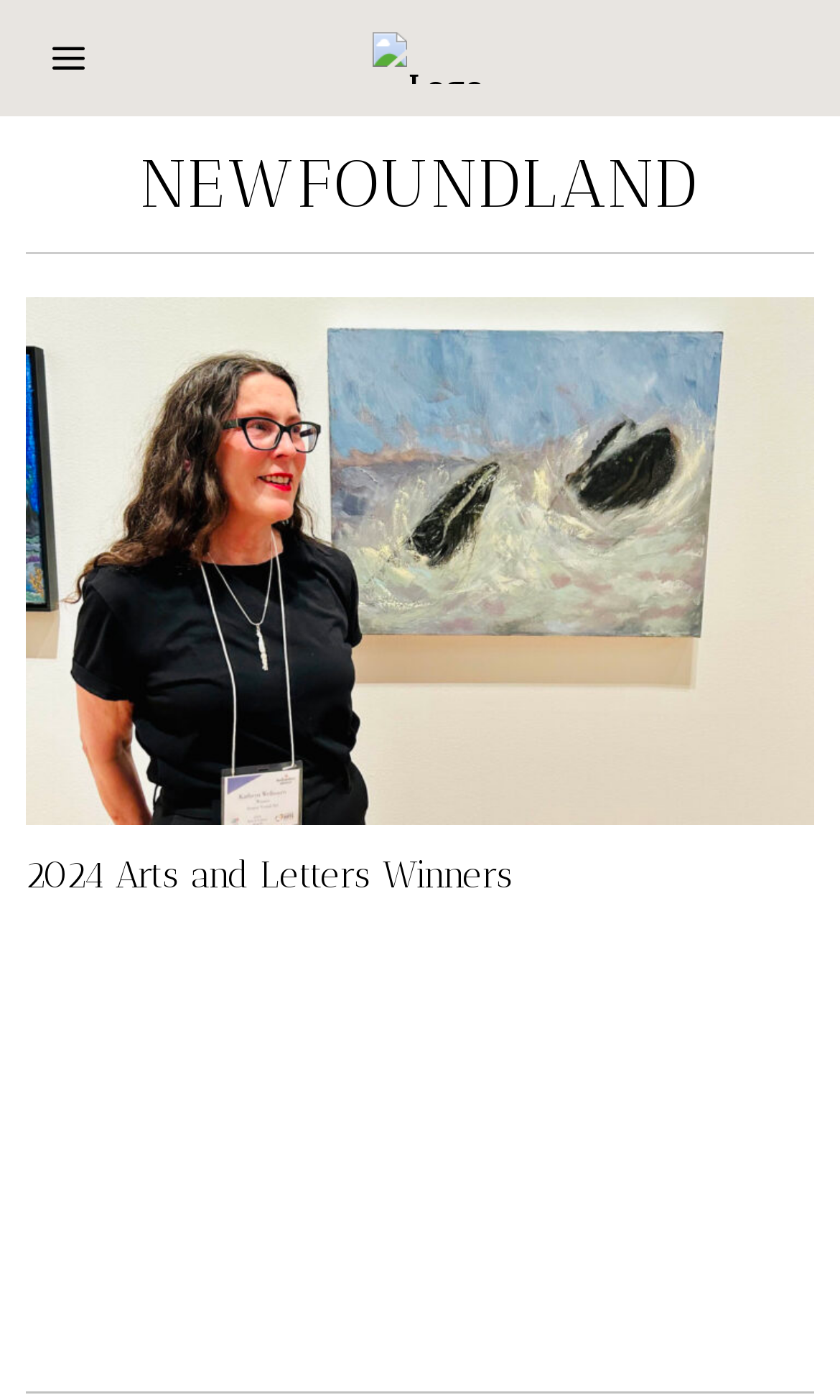Create an elaborate caption that covers all aspects of the webpage.

The webpage is about Arts Newfoundland, with a prominent logo at the top center of the page. The logo is accompanied by a link and an image. Below the logo, there is a large heading that reads "NEWFOUNDLAND", spanning almost the entire width of the page.

The main content of the page is an article that takes up most of the page's real estate. At the top of the article, there is a figure with a link, which likely contains an image related to the article's content. 

Further down the article, there is a heading that announces the "2024 Arts and Letters Winners", which is also a link. This suggests that the article may be about the winners of an arts competition or award.